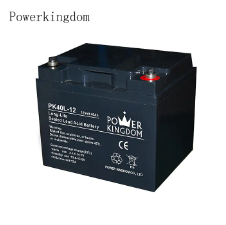What is the voltage of the battery?
Using the visual information from the image, give a one-word or short-phrase answer.

12V